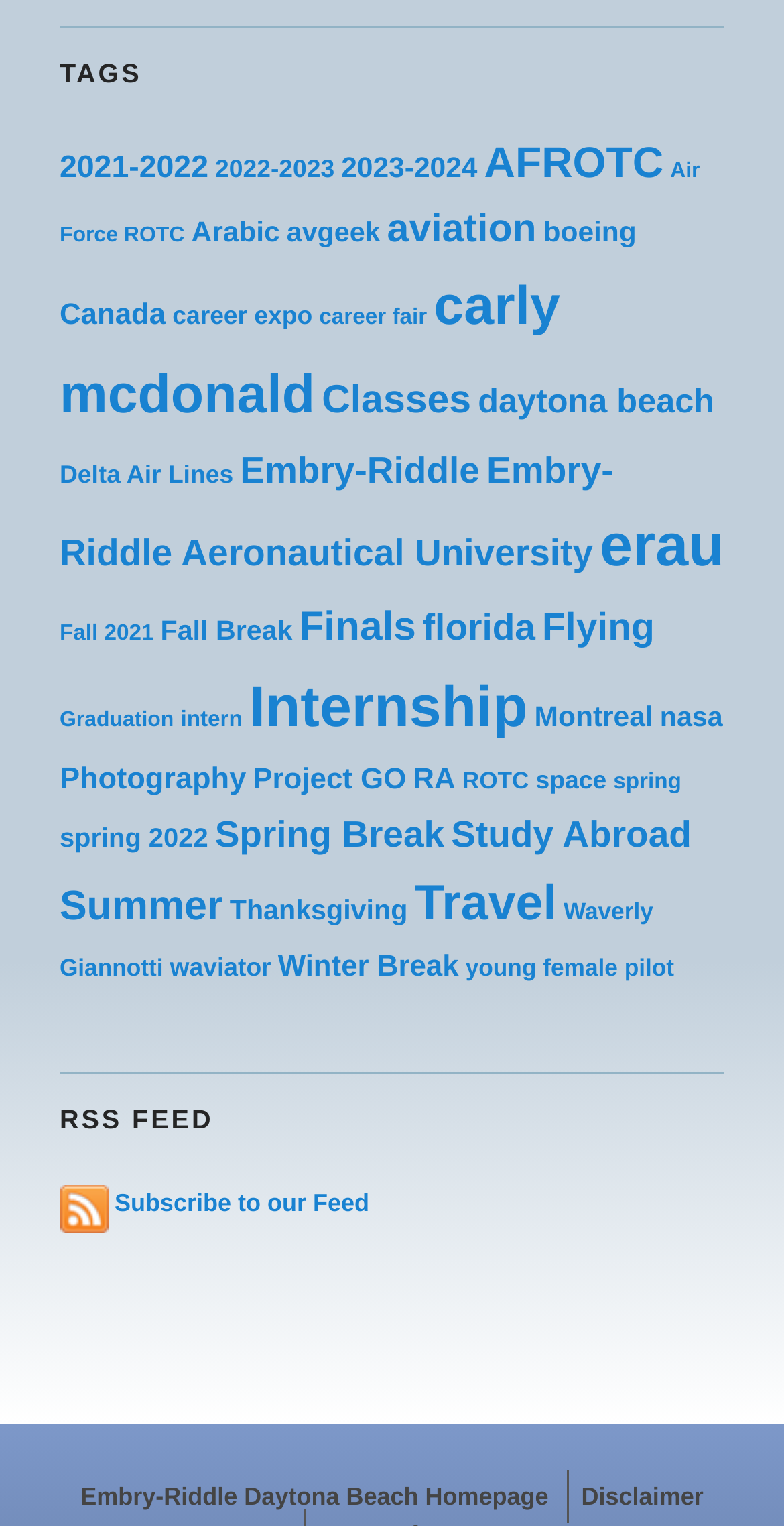Find and specify the bounding box coordinates that correspond to the clickable region for the instruction: "Subscribe to the RSS feed".

[0.076, 0.779, 0.471, 0.798]